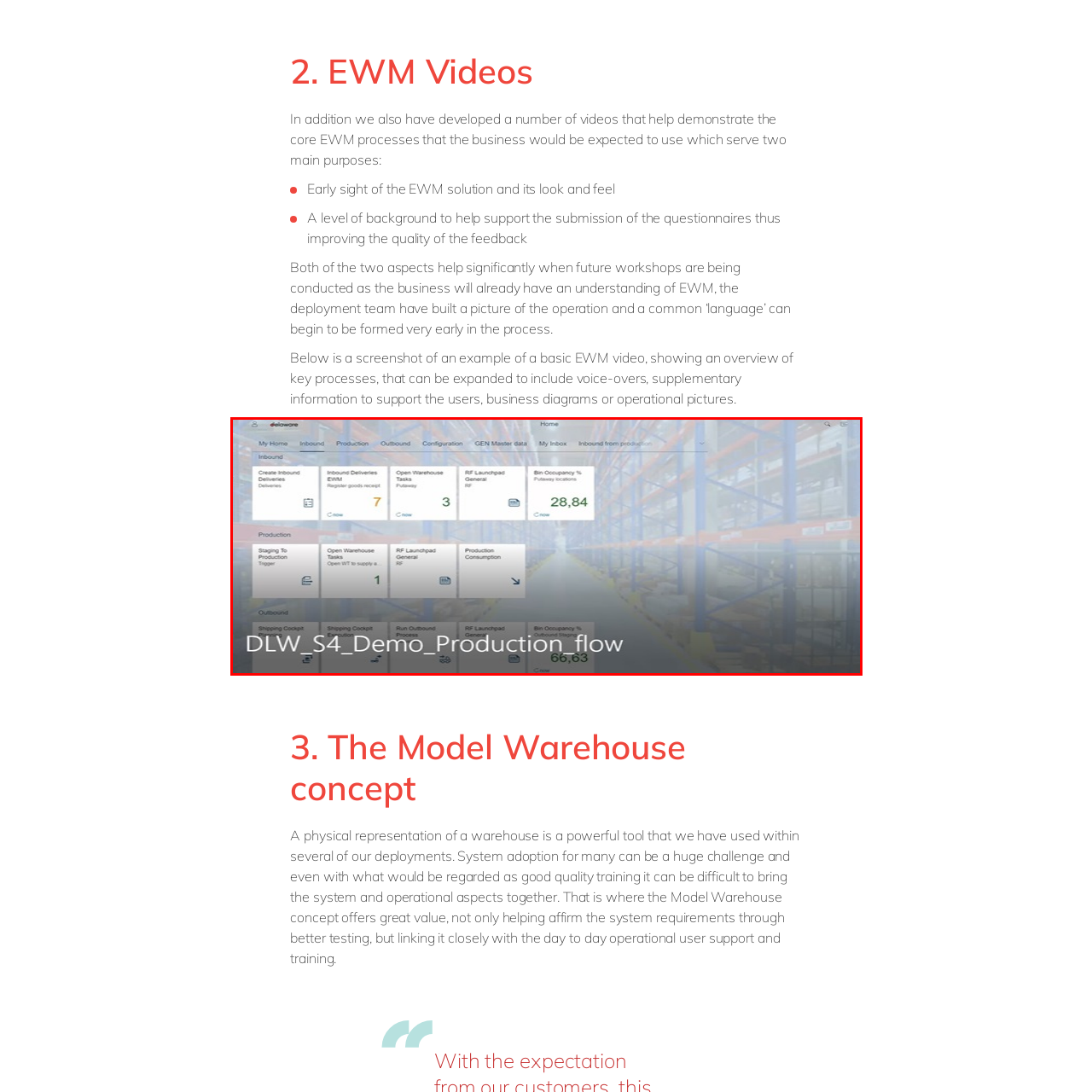How many tasks are listed under Open Warehouse Tasks?
Please examine the image within the red bounding box and provide a comprehensive answer based on the visual details you observe.

The number of tasks listed under Open Warehouse Tasks is obtained from the Inbound section of the EWM interface, which displays key metrics and tasks within the warehouse management system.